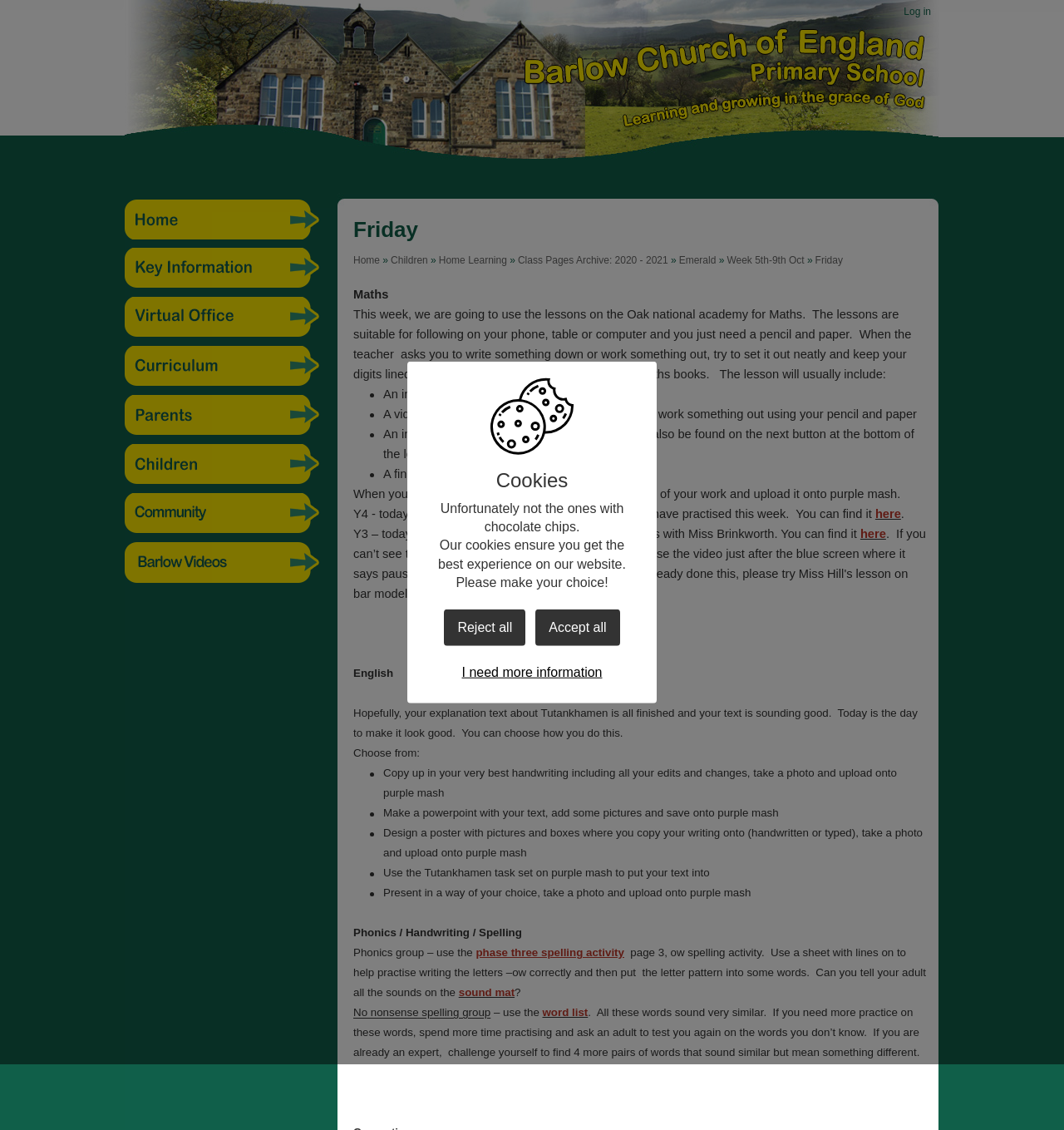Indicate the bounding box coordinates of the element that needs to be clicked to satisfy the following instruction: "Click on the 'Log in' link". The coordinates should be four float numbers between 0 and 1, i.e., [left, top, right, bottom].

[0.849, 0.003, 0.875, 0.019]